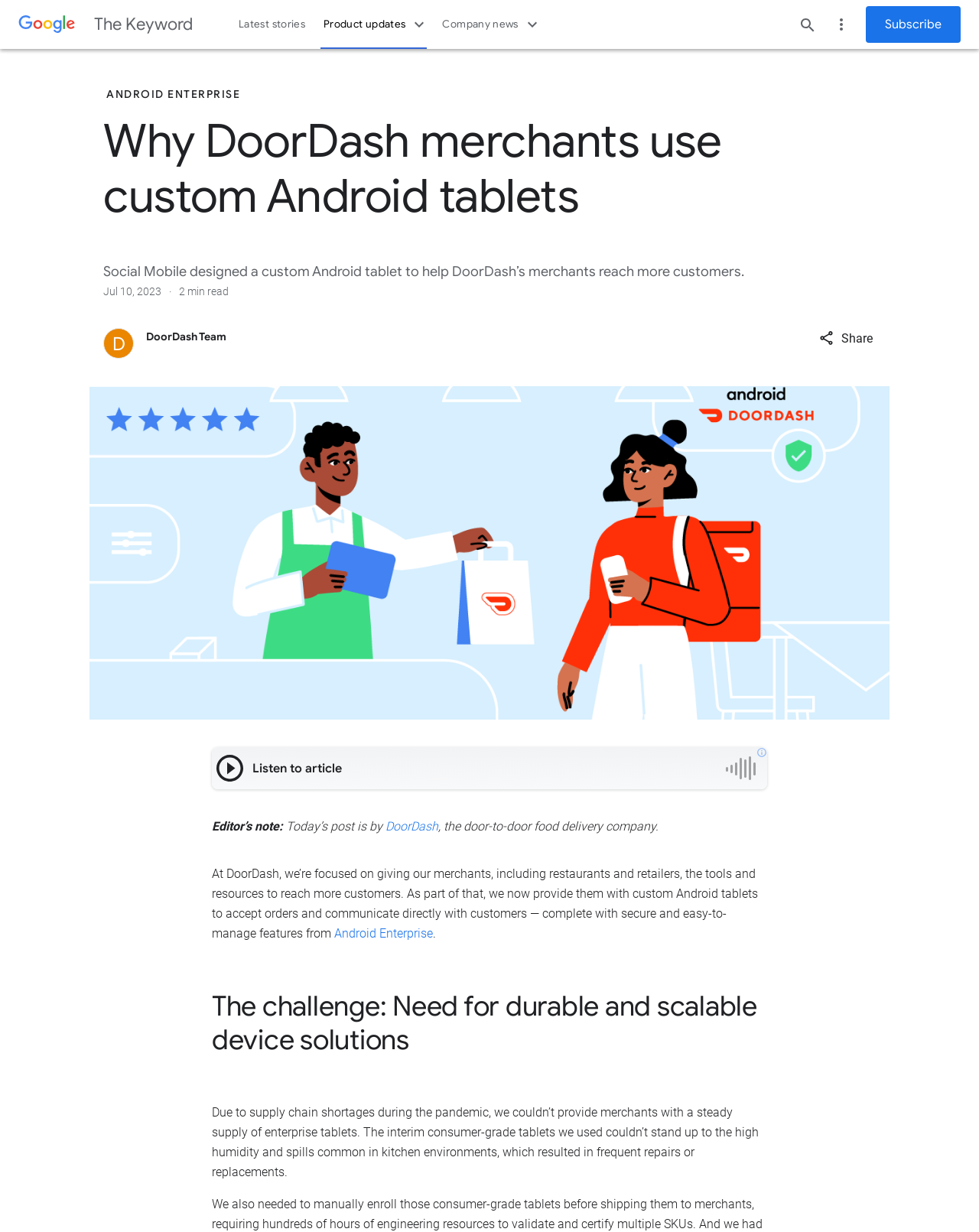Refer to the image and provide an in-depth answer to the question: 
What is the purpose of the custom Android tablets?

This answer can be obtained by reading the text 'At DoorDash, we’re focused on giving our merchants, including restaurants and retailers, the tools and resources to reach more customers. As part of that, we now provide them with custom Android tablets to accept orders and communicate directly with customers...' which is located in the middle of the webpage.